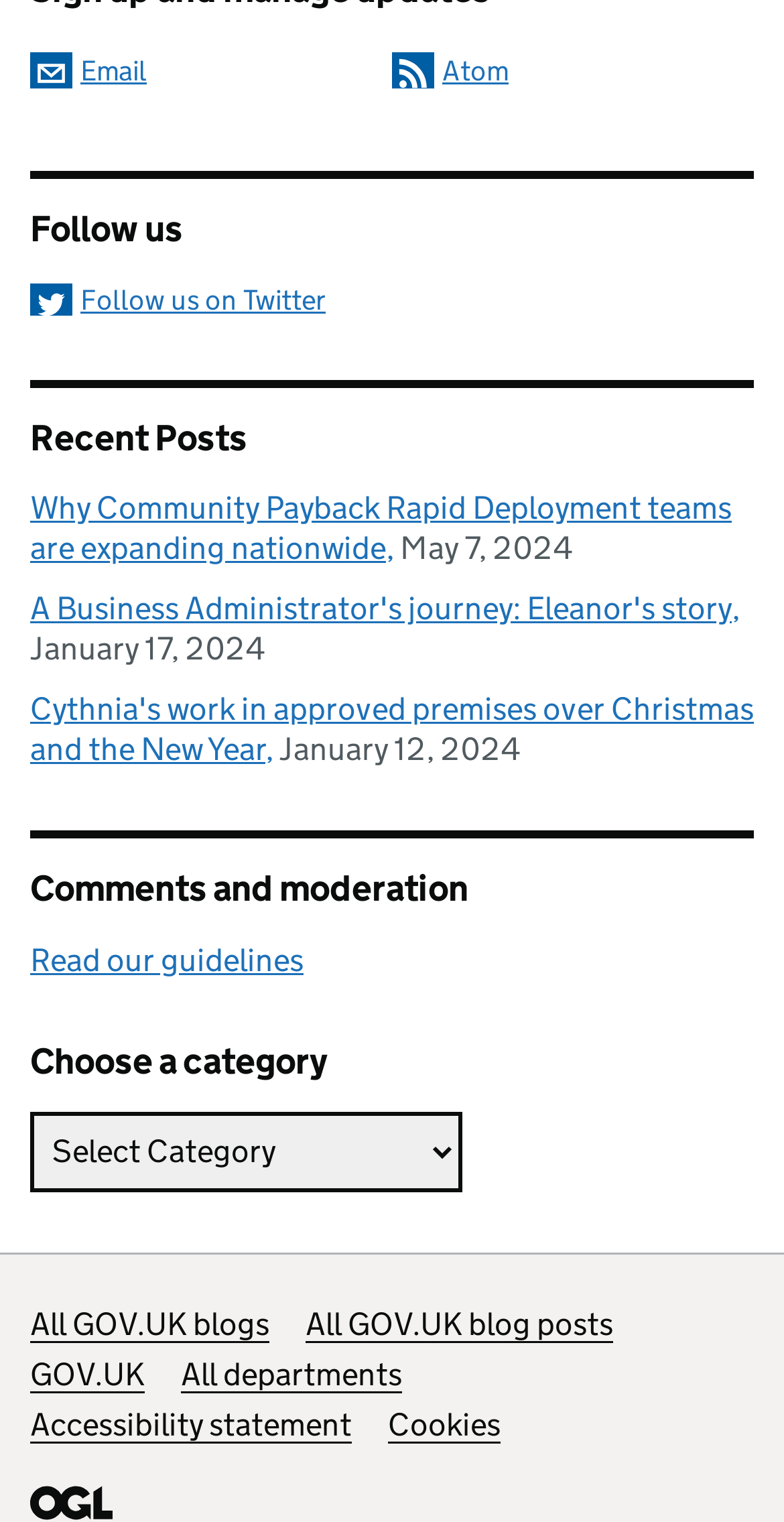Kindly determine the bounding box coordinates of the area that needs to be clicked to fulfill this instruction: "Read our guidelines".

[0.038, 0.618, 0.387, 0.643]